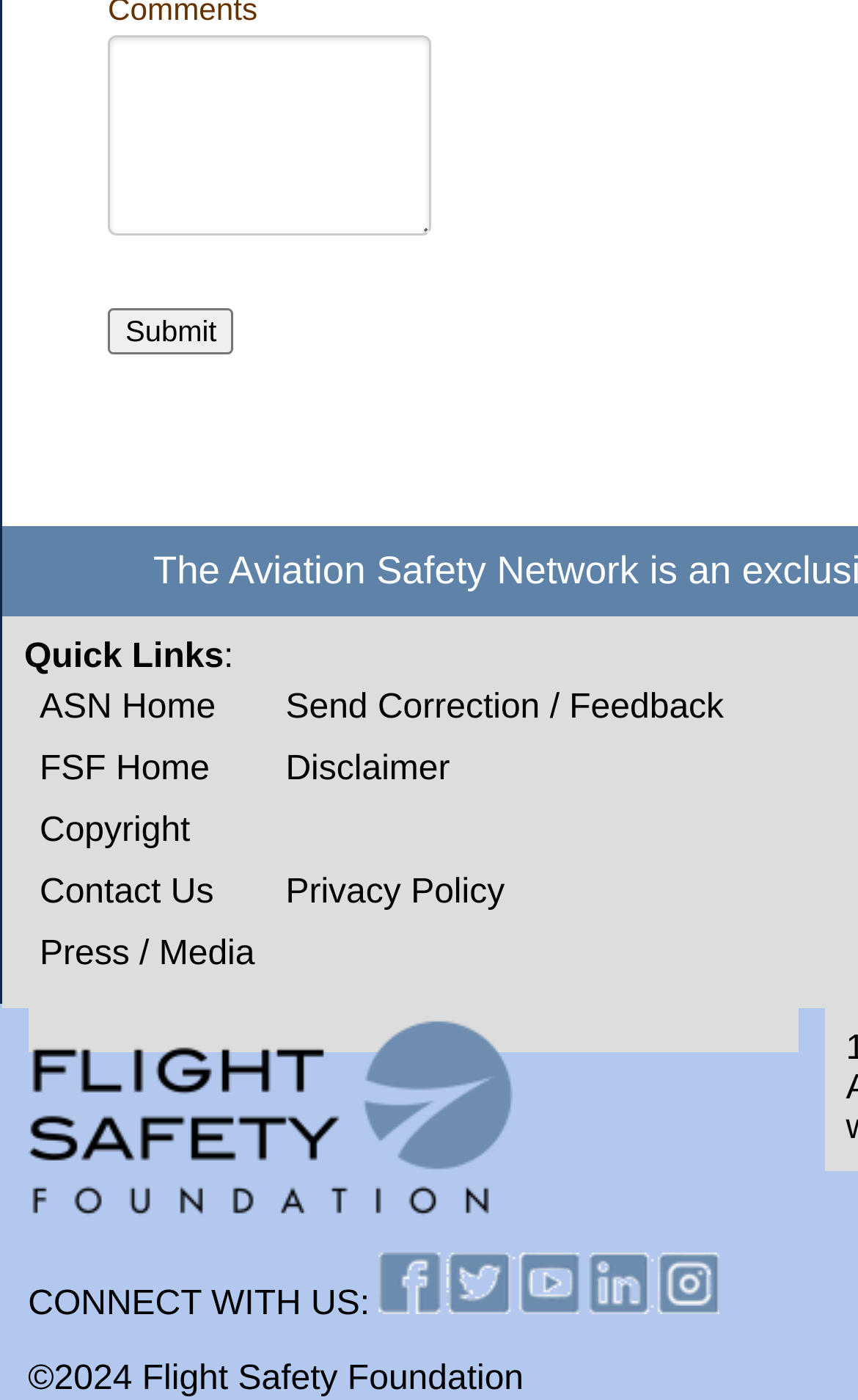Using the information in the image, could you please answer the following question in detail:
What is the theme of the webpage?

The webpage appears to be related to aviation safety, as it provides links to resources such as ASN Home and FSF Home, which are likely related to aviation safety. The organization's name, Flight Safety Foundation, also suggests that the webpage is focused on aviation safety.